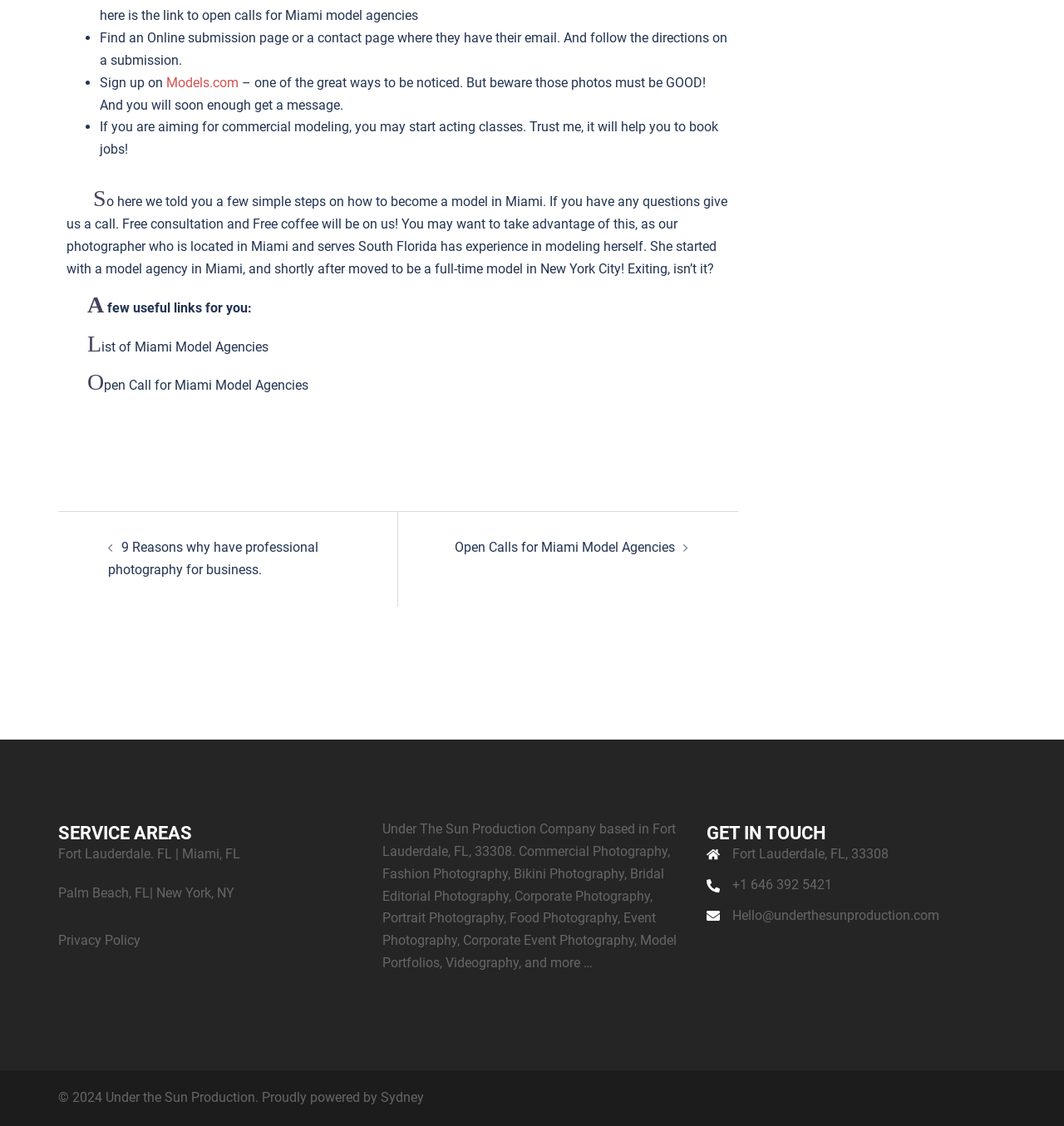What is the purpose of acting classes?
Please answer the question with as much detail as possible using the screenshot.

The webpage suggests that taking acting classes can help with booking jobs, implying that the purpose of acting classes is to improve one's chances of getting hired for modeling or acting work.